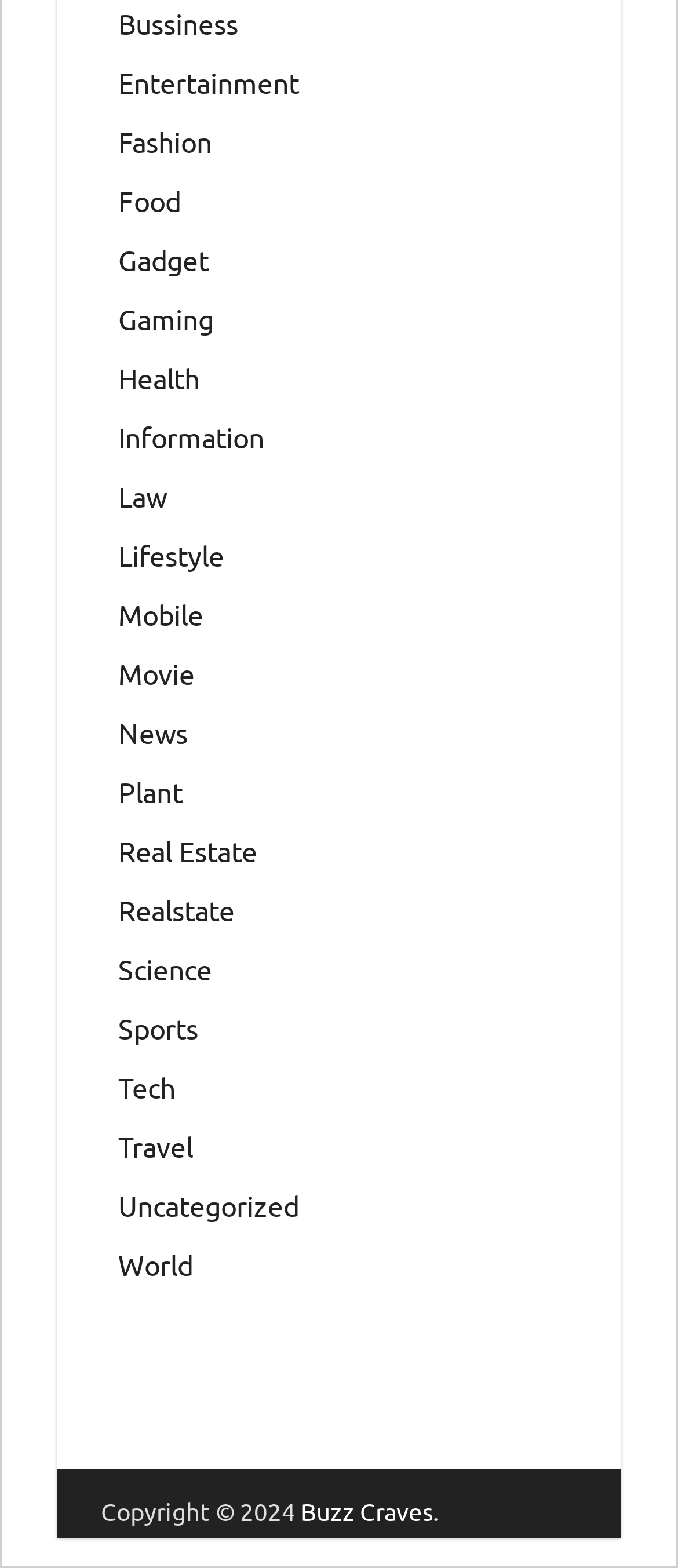Find the bounding box coordinates of the element to click in order to complete this instruction: "Go to Food". The bounding box coordinates must be four float numbers between 0 and 1, denoted as [left, top, right, bottom].

[0.174, 0.119, 0.267, 0.139]